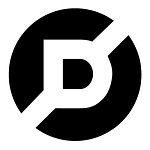When did the faculty members express their concerns?
Respond with a short answer, either a single word or a phrase, based on the image.

March 31, 2023